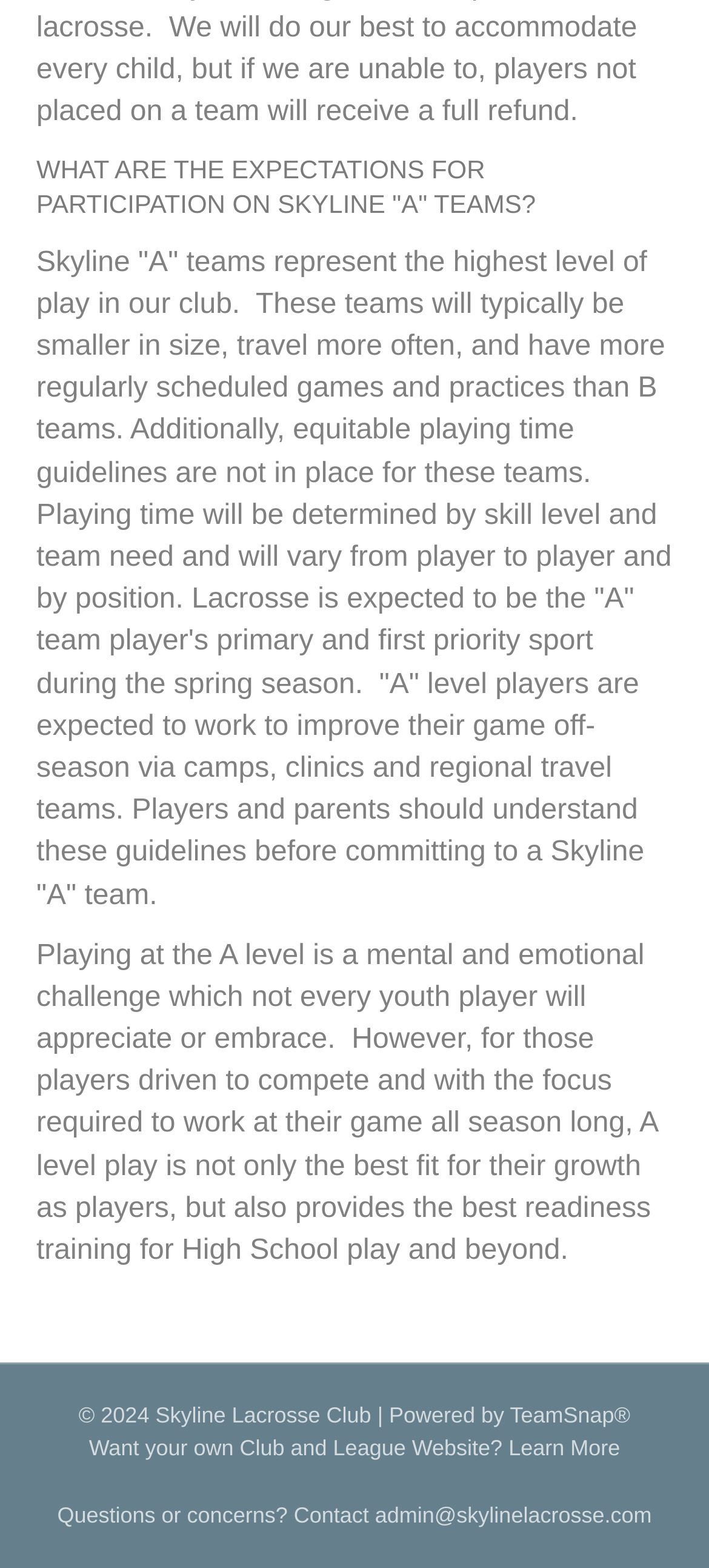What is the primary sport for 'A' team players during the spring season?
Please provide a single word or phrase as the answer based on the screenshot.

Lacrosse